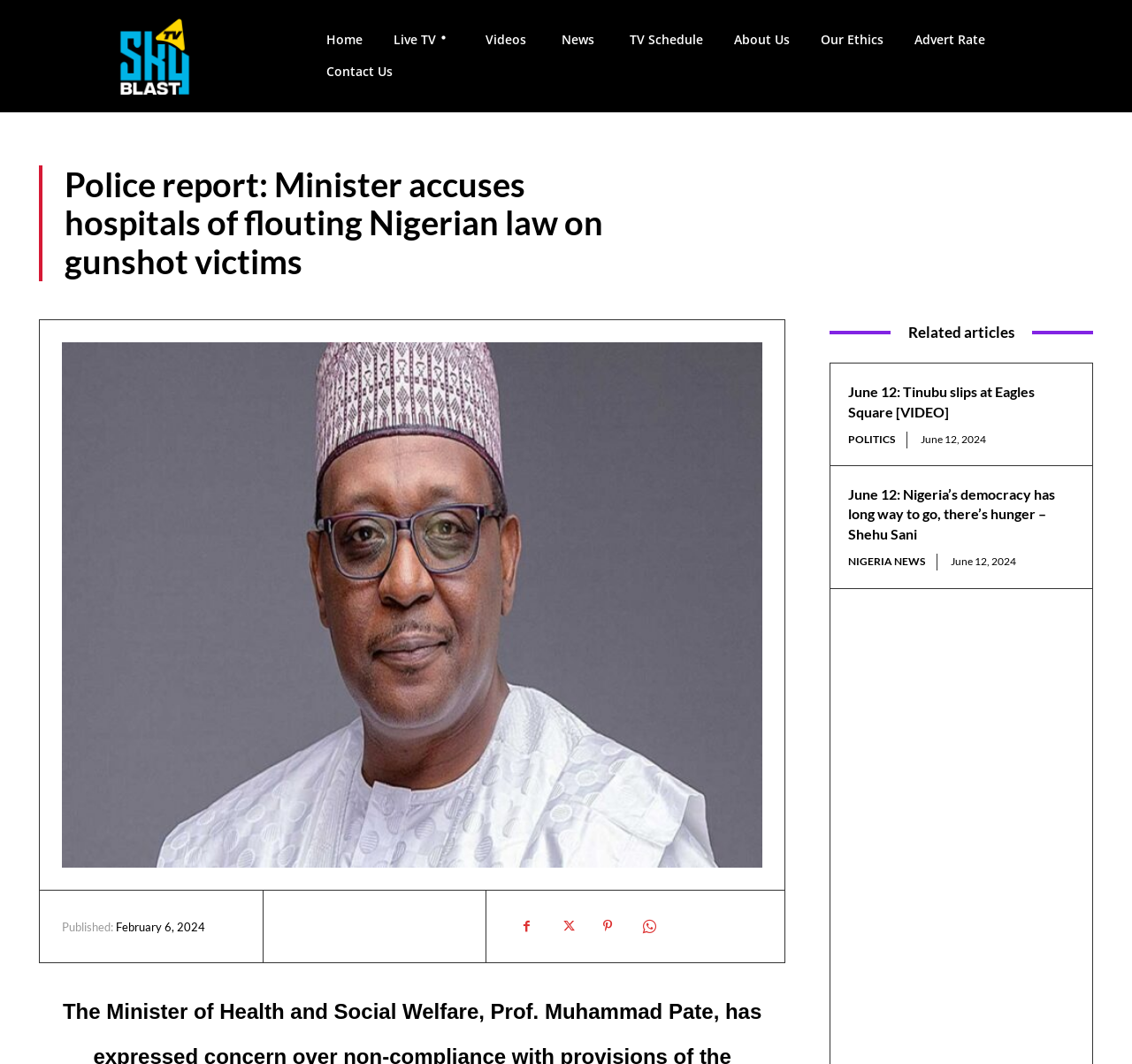What is the date of the news article?
Refer to the image and provide a detailed answer to the question.

The date of the news article can be found in the 'Published:' section, which is 'February 6, 2024'. This indicates that the news article was published on this date.